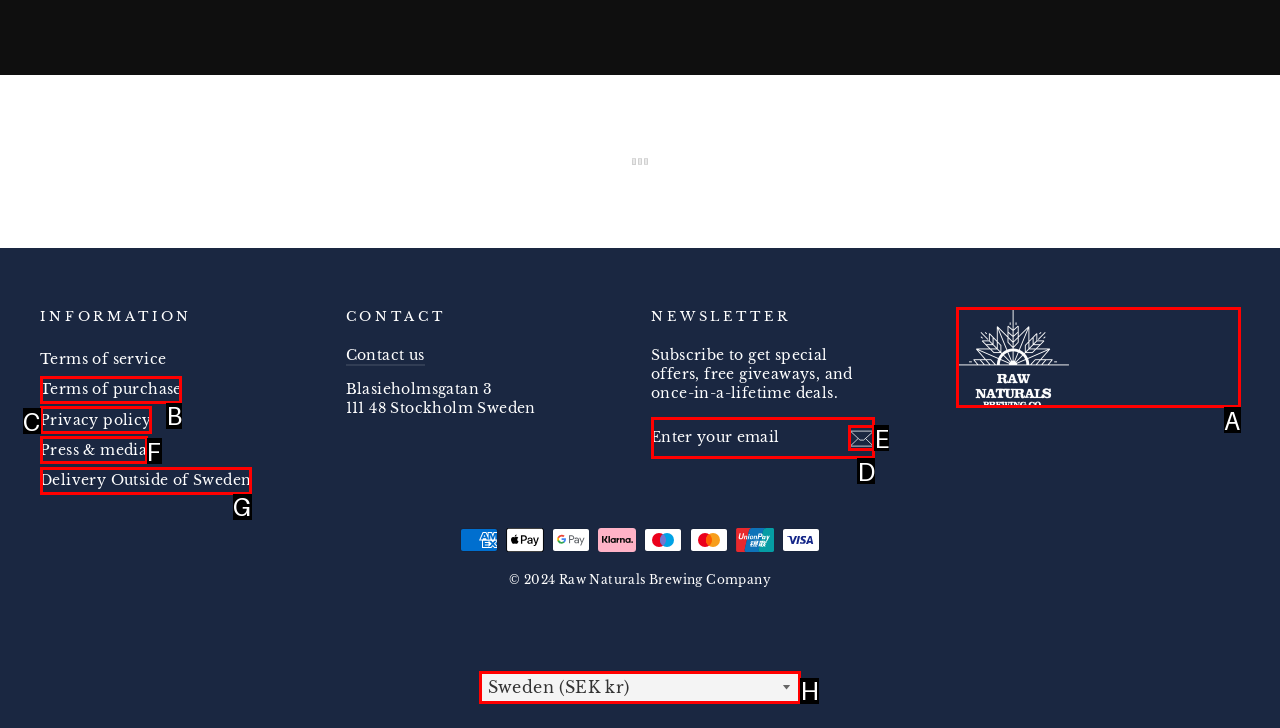Identify which HTML element to click to fulfill the following task: Visit Raw Naturals Brewing Company. Provide your response using the letter of the correct choice.

A